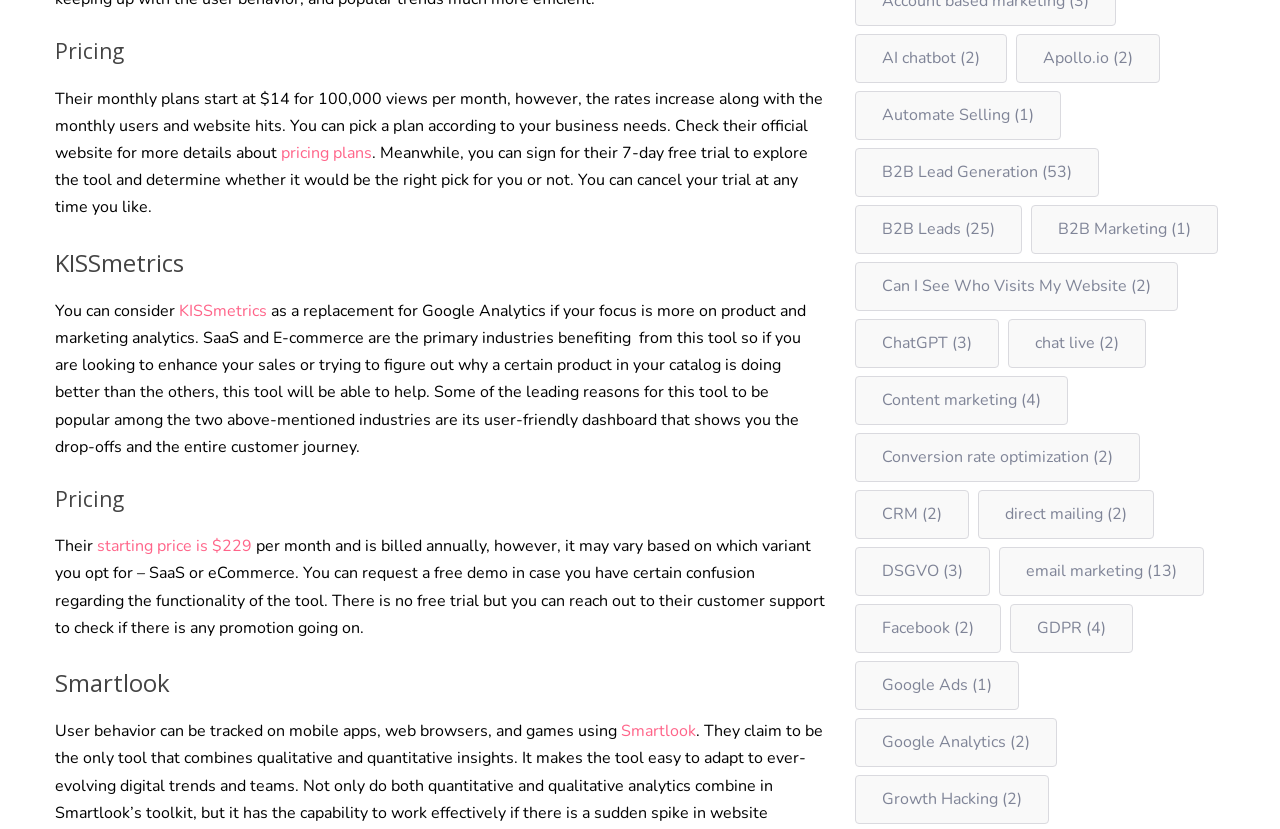Find the bounding box coordinates for the element described here: "Growth Hacking (2)".

[0.668, 0.935, 0.82, 0.994]